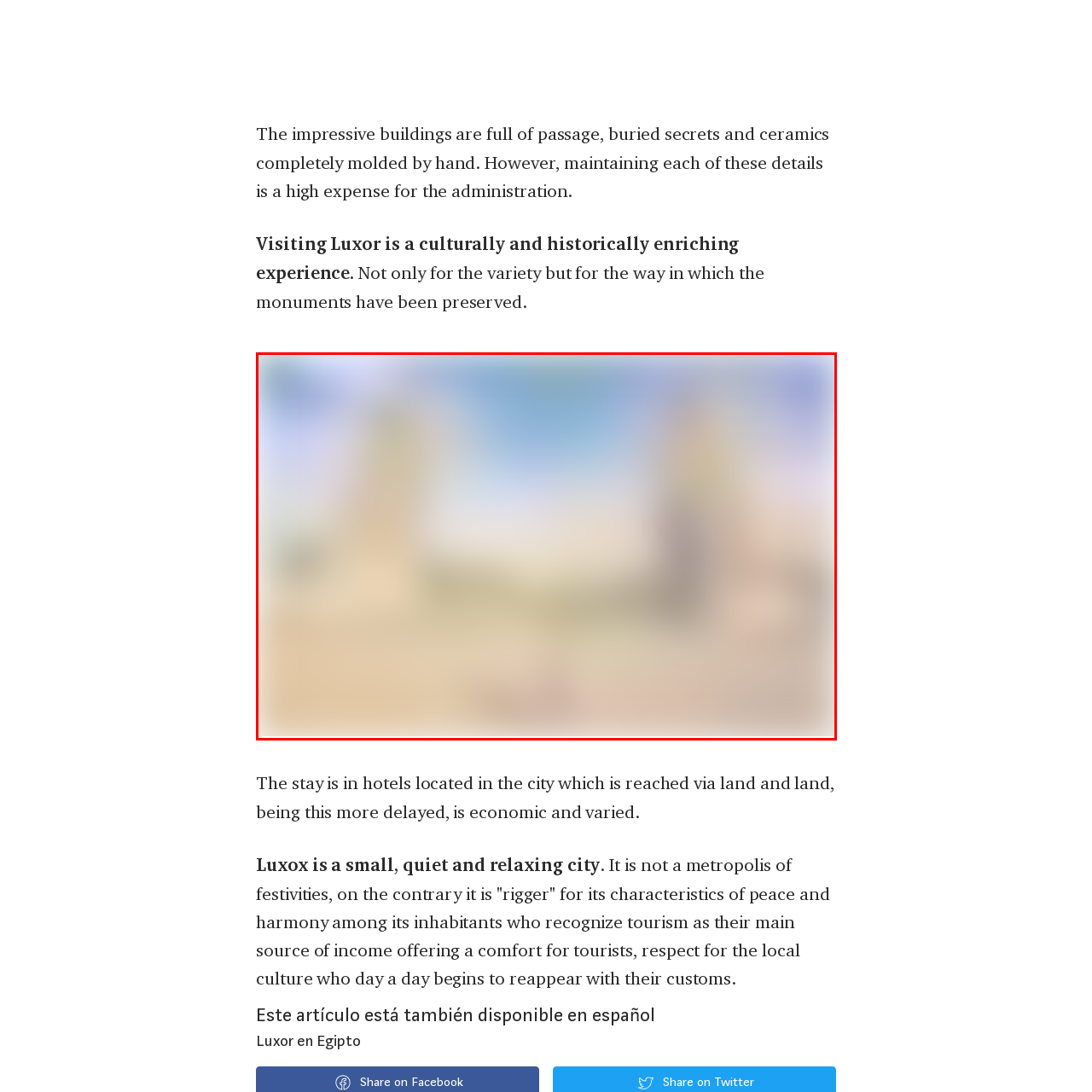Refer to the image area inside the black border, What is the atmosphere surrounding the structures like? 
Respond concisely with a single word or phrase.

Mystical